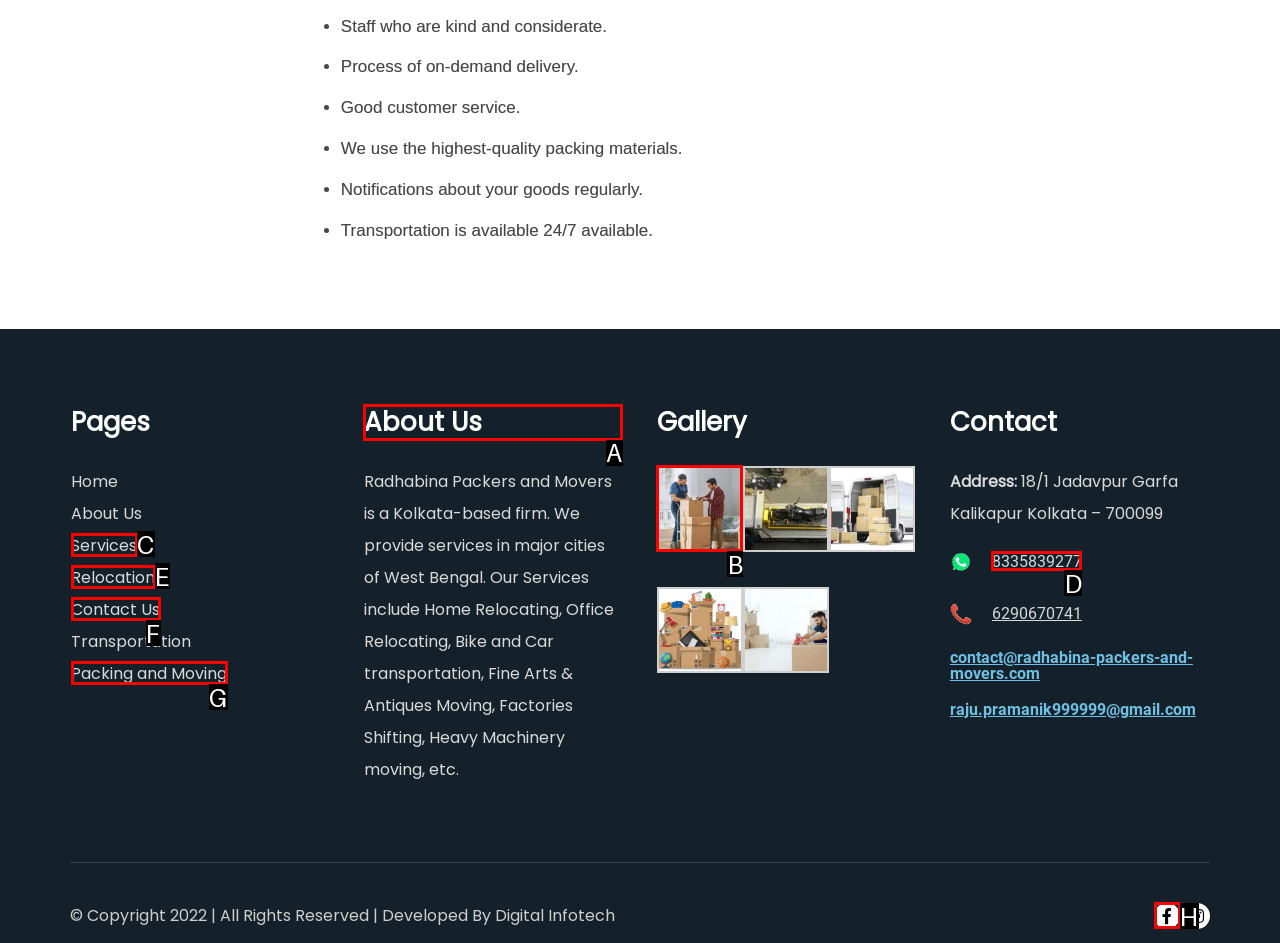Point out the correct UI element to click to carry out this instruction: Learn more about 'About Us'
Answer with the letter of the chosen option from the provided choices directly.

A